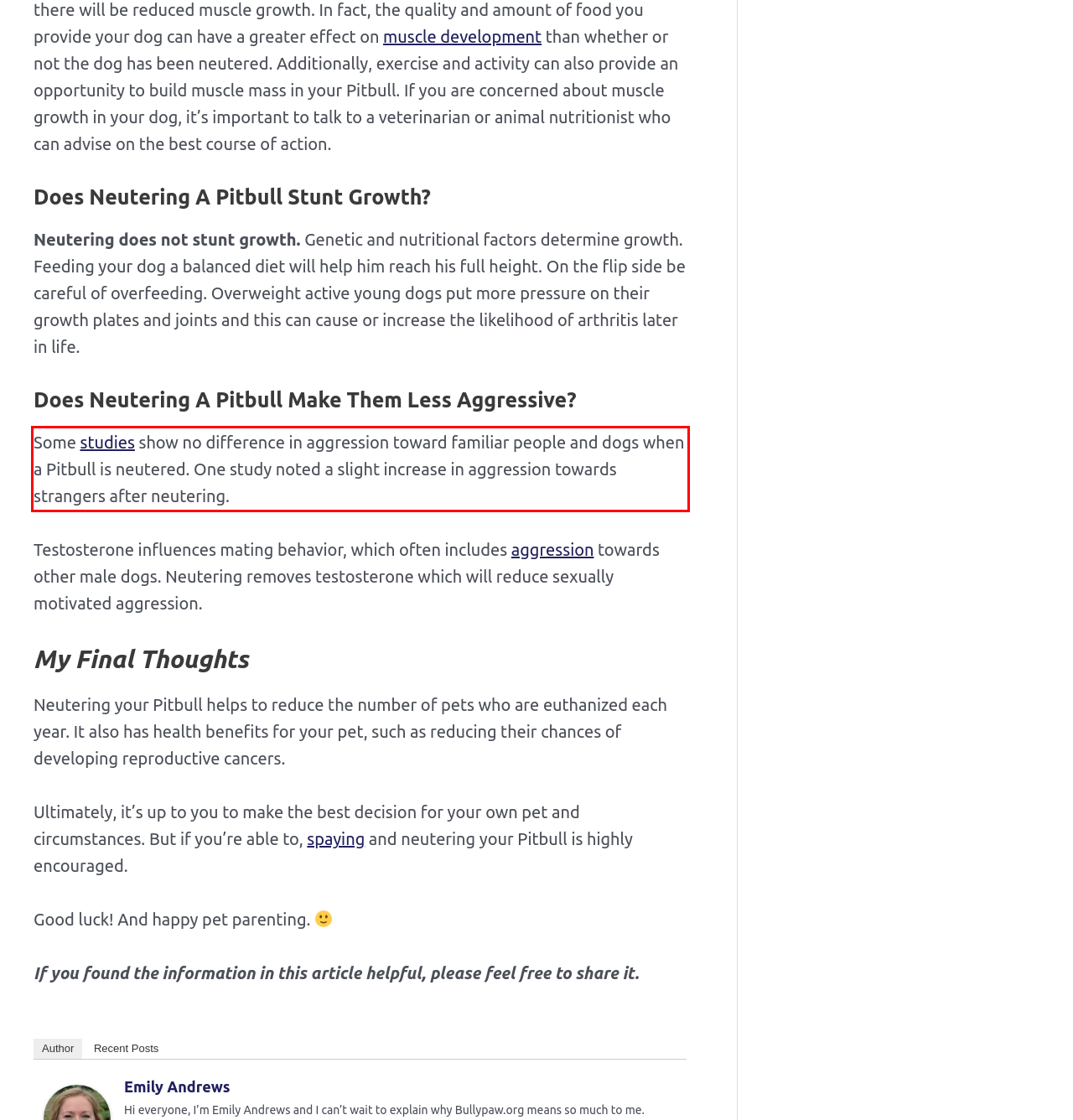Please look at the screenshot provided and find the red bounding box. Extract the text content contained within this bounding box.

Some studies show no difference in aggression toward familiar people and dogs when a Pitbull is neutered. One study noted a slight increase in aggression towards strangers after neutering.